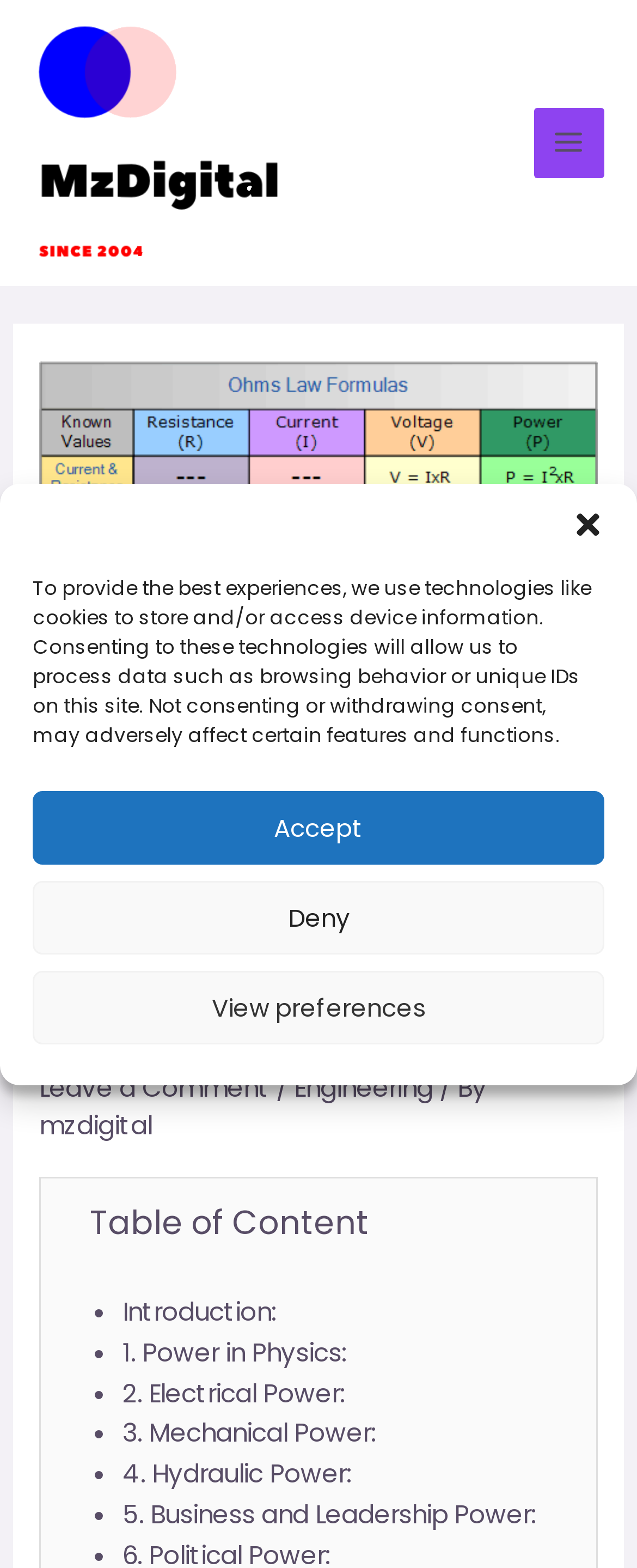Refer to the image and offer a detailed explanation in response to the question: What is the purpose of the 'View preferences' button?

The 'View preferences' button is located in the cookie consent dialog, which suggests that it allows users to customize their cookie preferences, possibly to opt-out of certain types of cookies or to learn more about the cookies used on the website.